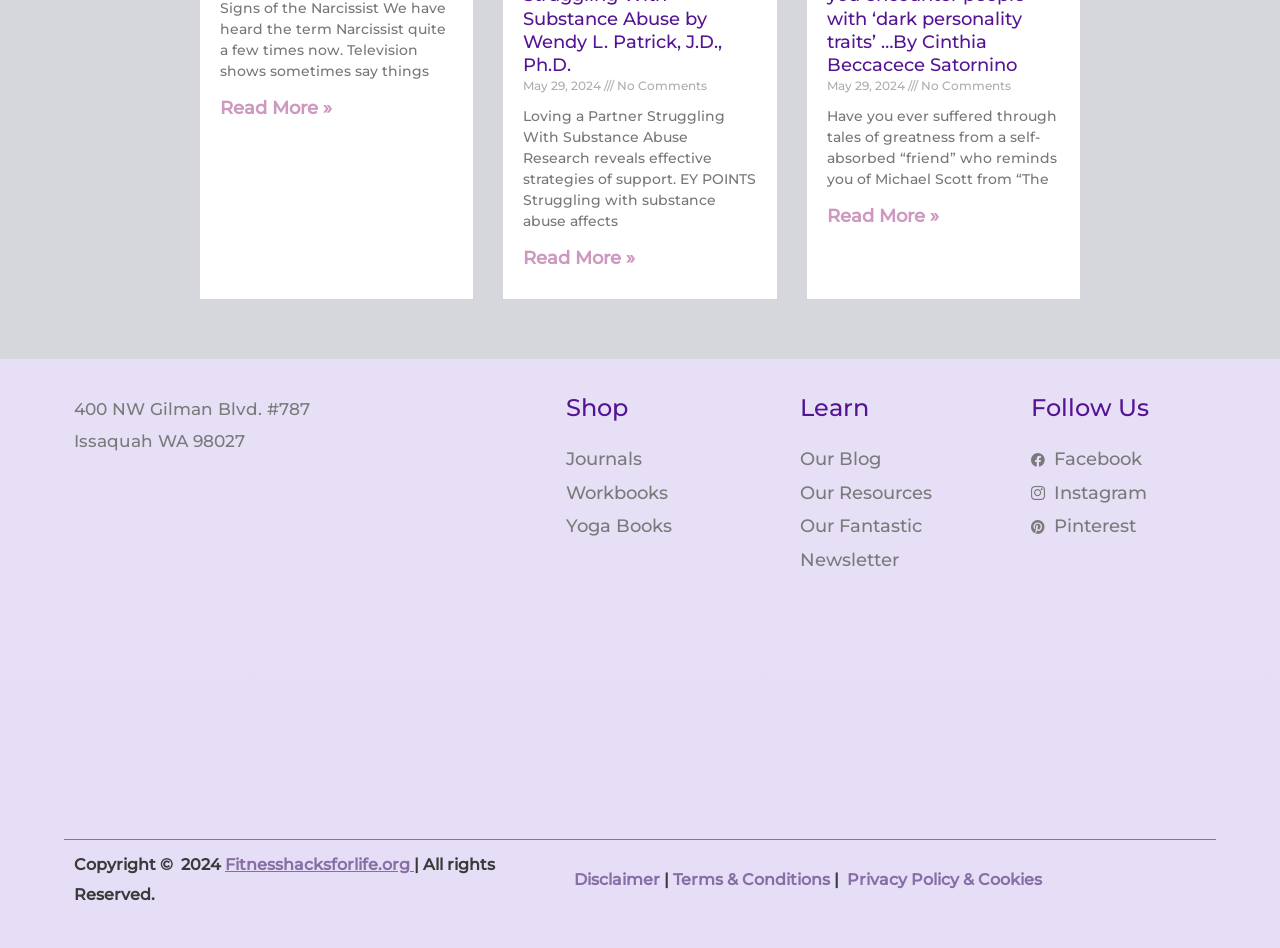Using floating point numbers between 0 and 1, provide the bounding box coordinates in the format (top-left x, top-left y, bottom-right x, bottom-right y). Locate the UI element described here: 27

None